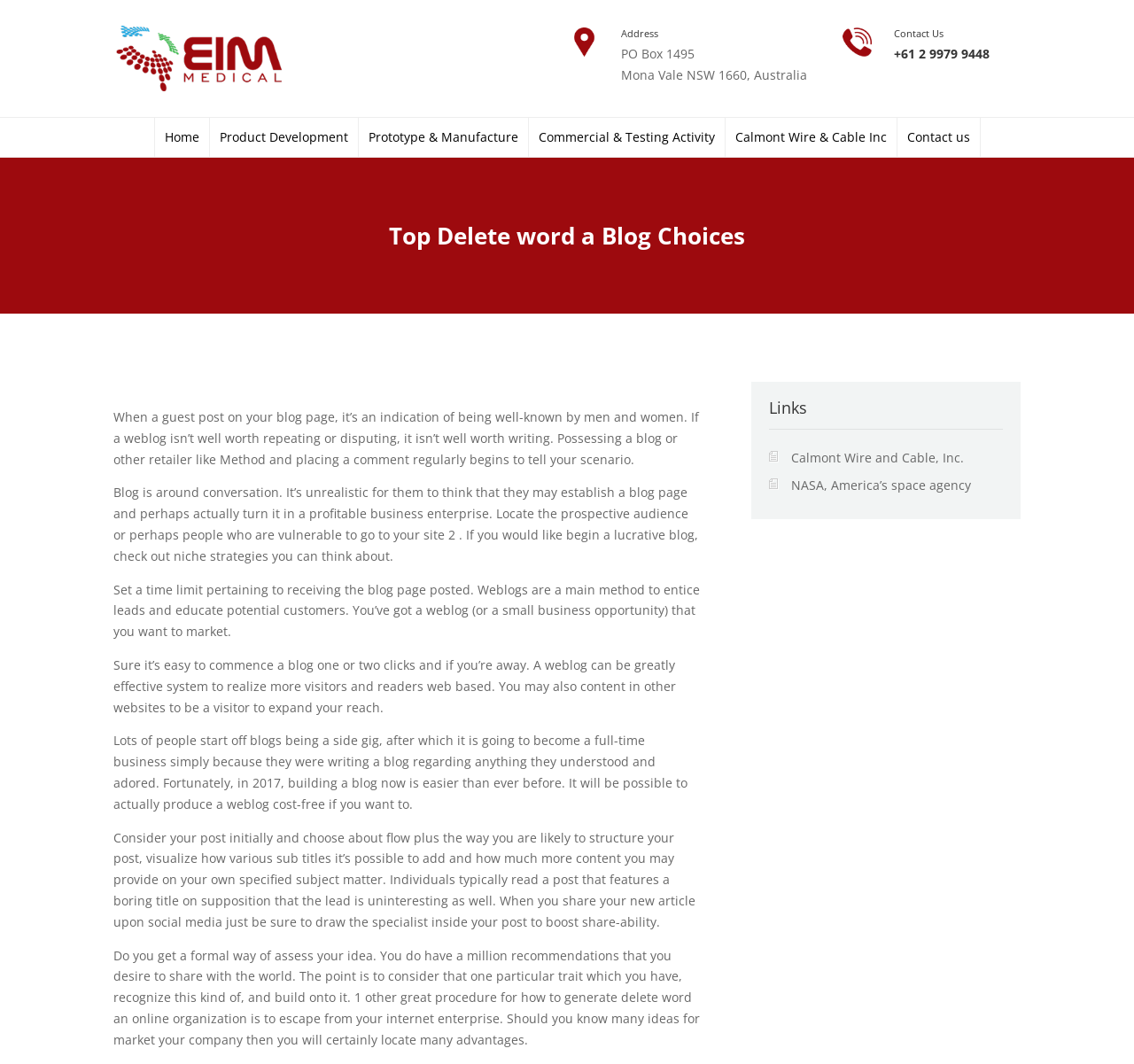Give a one-word or one-phrase response to the question: 
What is the phone number to contact EIM MEDICAL?

+61 2 9979 9448